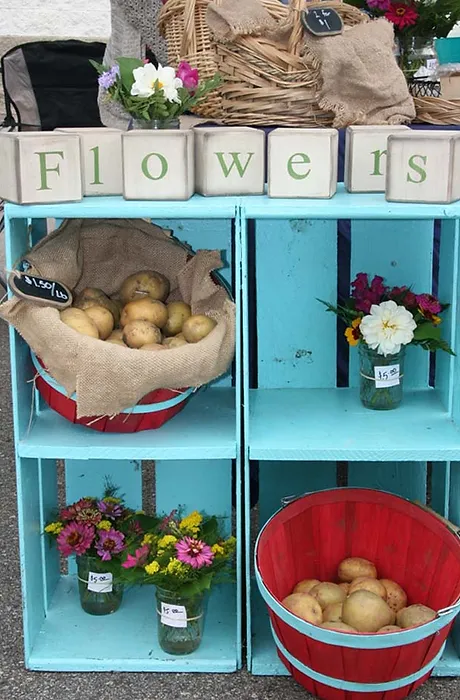Elaborate on the contents of the image in a comprehensive manner.

At a lively farmers' market, this image showcases a charming display that highlights the vibrant offerings of local produce and flowers. The stand is painted in a bright turquoise hue, adding a cheerful pop of color to the marketplace. A wooden sign reading "Flowers" sits prominently atop the display, indicating the focus of the stand.

Beneath the sign, a rustic basket filled with fresh potatoes can be seen, draped in a natural burlap fabric. Beside it, a red wooden bucket overflows with more potatoes, complementing the earthy tones of the burlap. Additionally, glass jars showcase colorful bouquets of flowers, featuring a mix of vibrant blooms, including pink and white daisies, adding a touch of natural beauty to the arrangement. Price tags are neatly attached, inviting customers to purchase fresh flowers and potatoes to enhance their own meals and gardens. This inviting setup captures the essence of a community-focused market, where freshness and local produce shine.